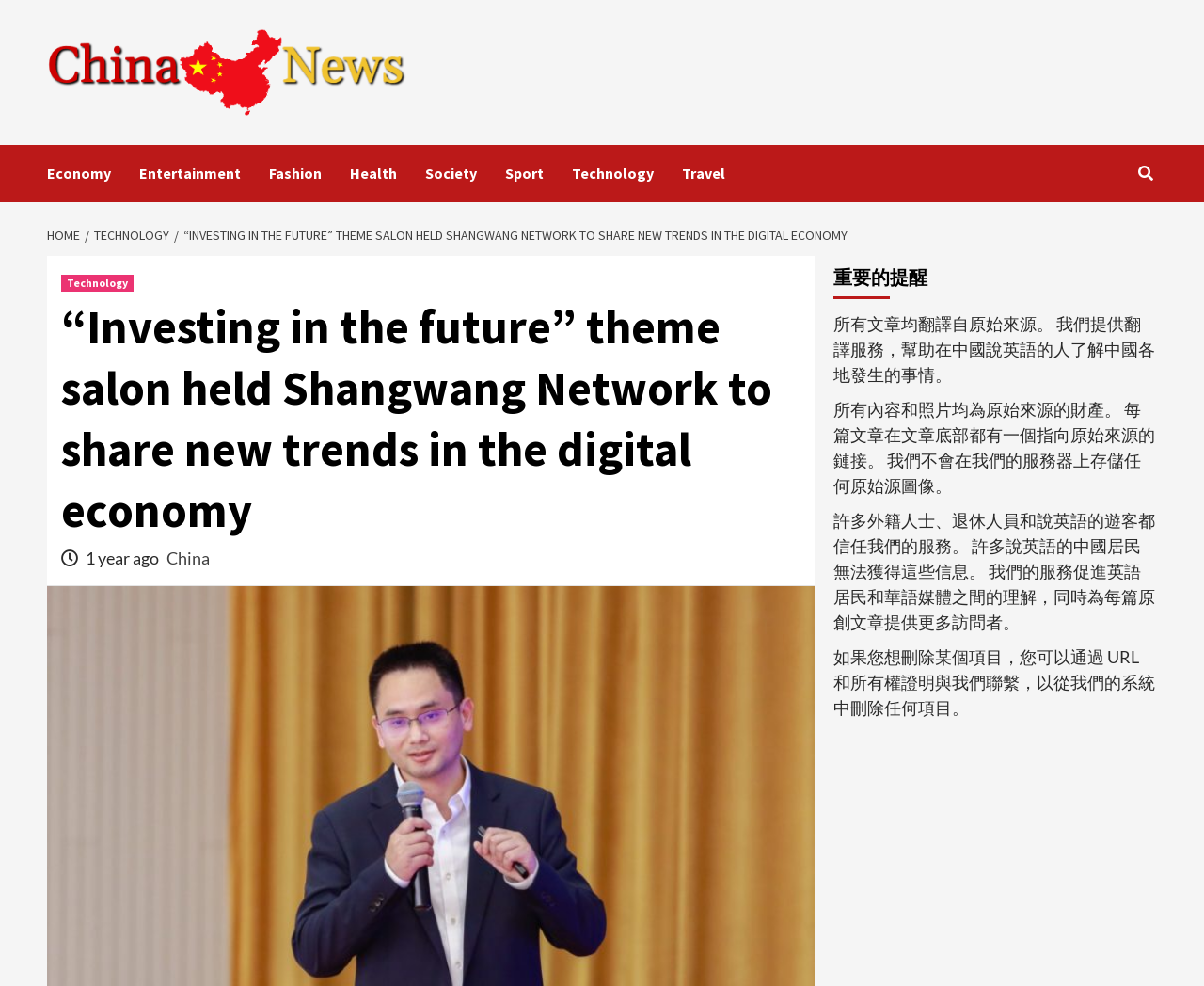Identify the bounding box coordinates for the region of the element that should be clicked to carry out the instruction: "Click on the 'Economy' link". The bounding box coordinates should be four float numbers between 0 and 1, i.e., [left, top, right, bottom].

[0.039, 0.147, 0.116, 0.205]